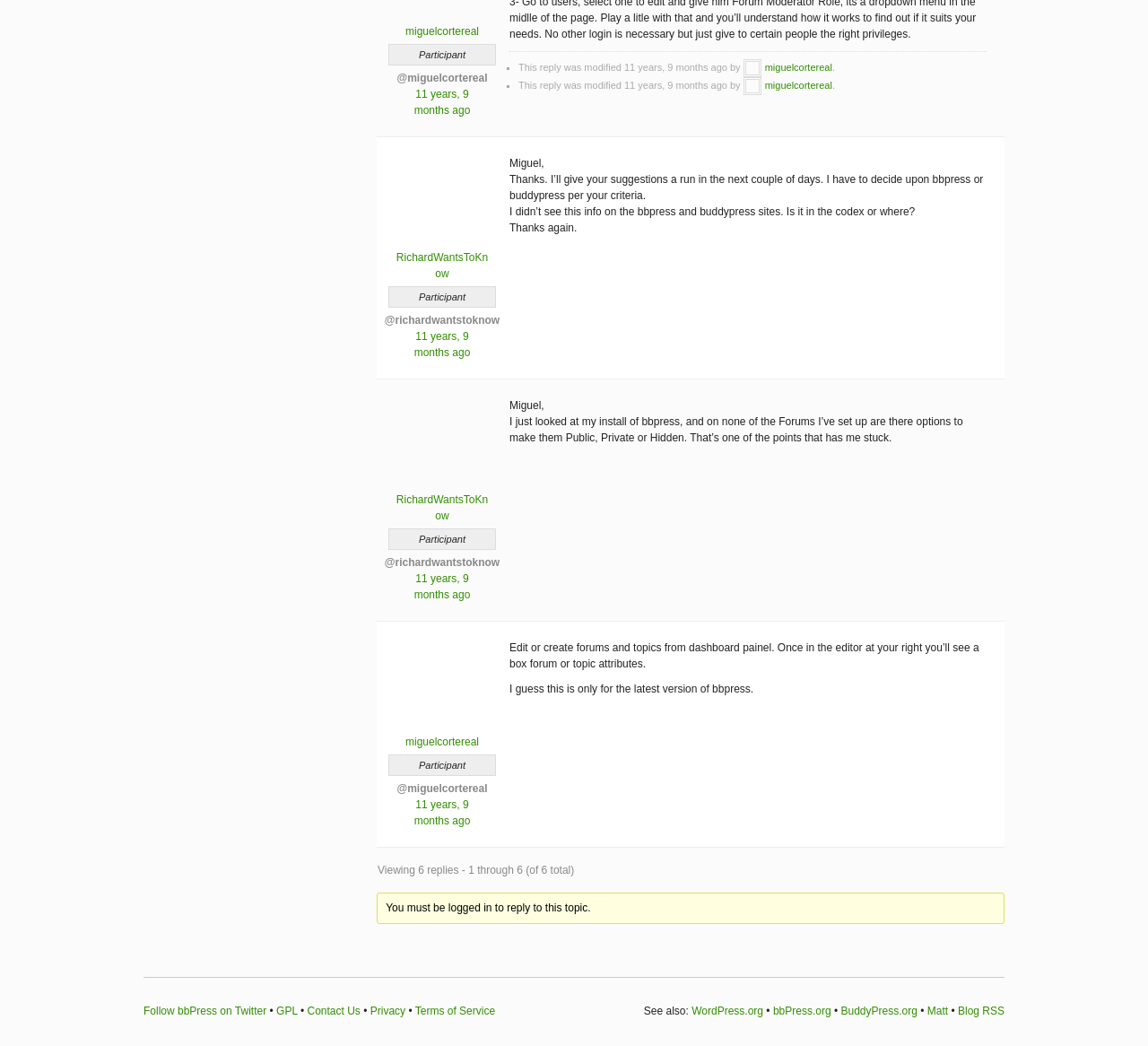Identify the bounding box coordinates for the UI element described as: "11 years, 9 months ago". The coordinates should be provided as four floats between 0 and 1: [left, top, right, bottom].

[0.361, 0.316, 0.41, 0.343]